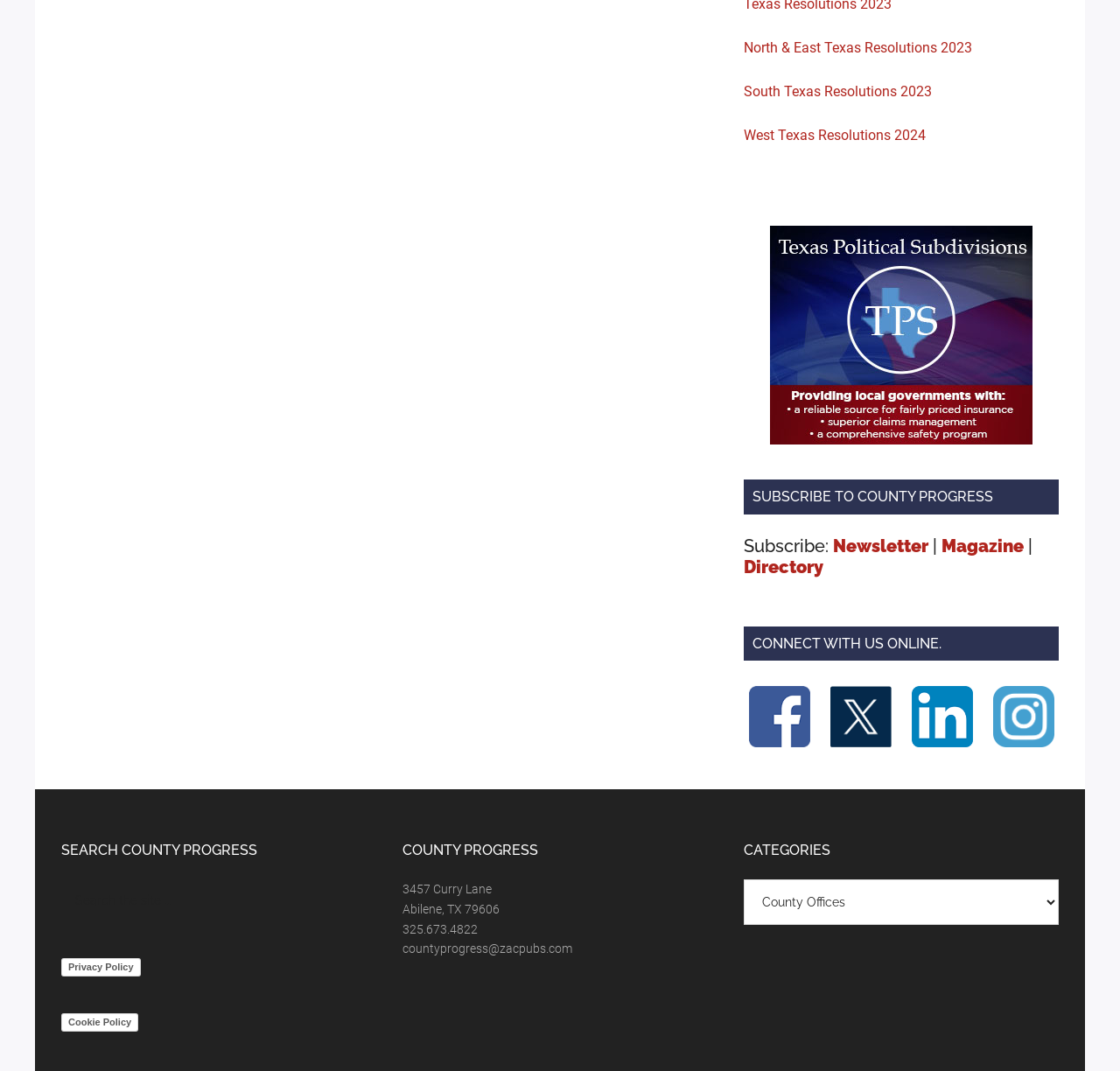What is the purpose of the search box?
Look at the image and provide a short answer using one word or a phrase.

Search the site